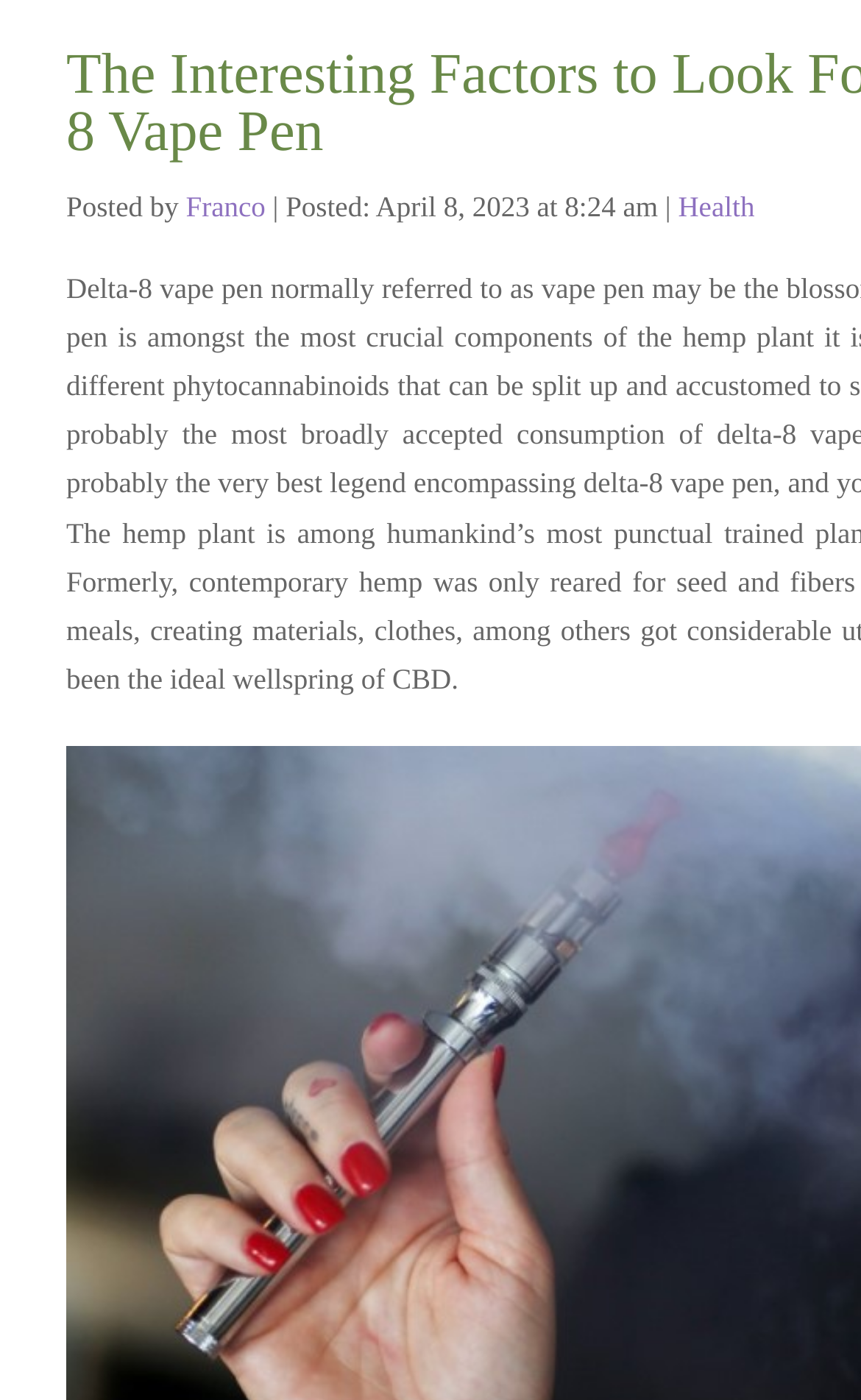Provide the bounding box coordinates for the UI element described in this sentence: "Franco". The coordinates should be four float values between 0 and 1, i.e., [left, top, right, bottom].

[0.216, 0.136, 0.308, 0.159]